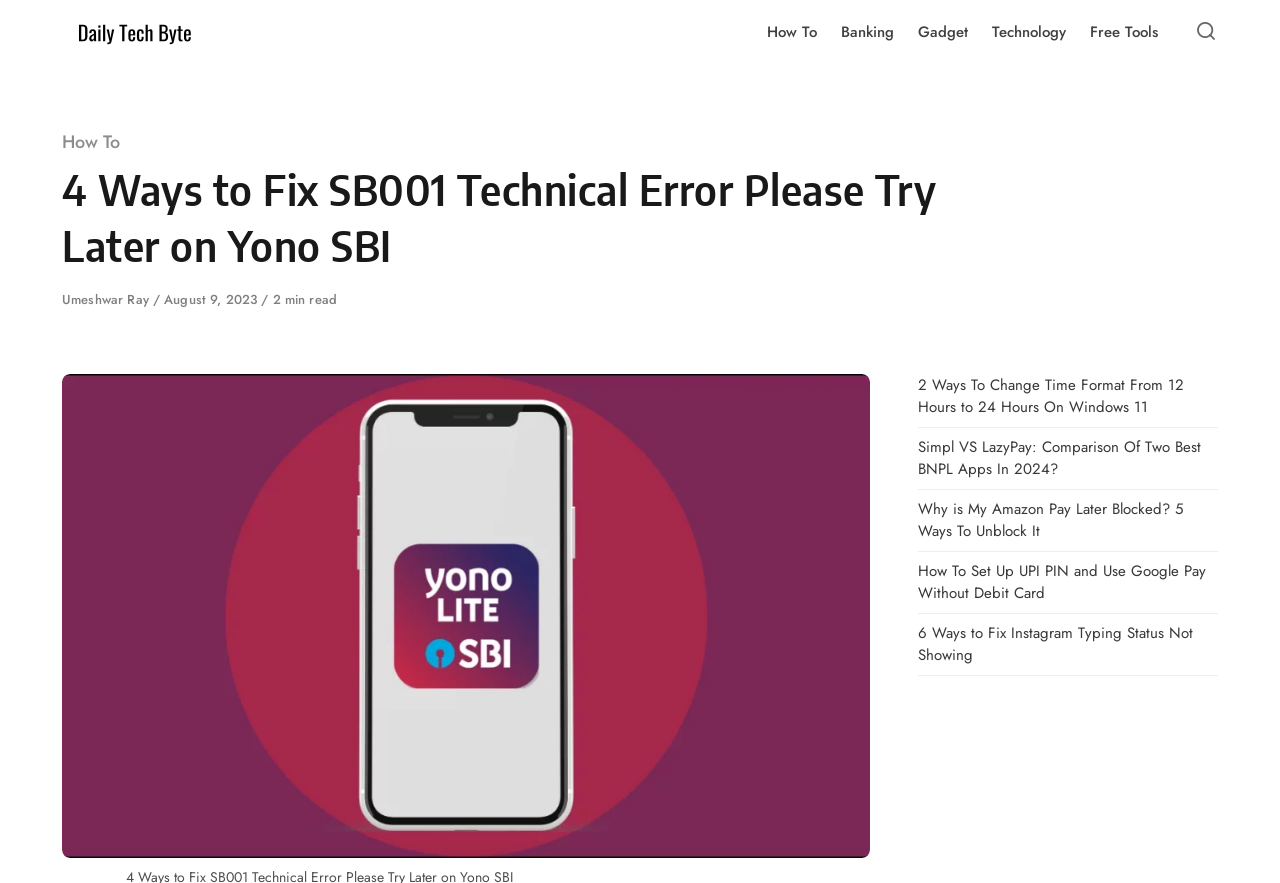Identify the bounding box coordinates of the clickable region to carry out the given instruction: "Read the article '2 Ways To Change Time Format From 12 Hours to 24 Hours On Windows 11'".

[0.717, 0.423, 0.925, 0.474]